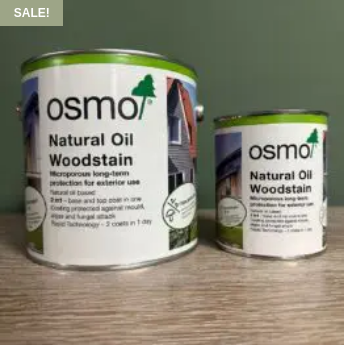What is the background of the image?
Answer the question with a detailed explanation, including all necessary information.

The caption states that the cans are set against a neutral backdrop, which enhances their visibility and the professional appearance of the product.